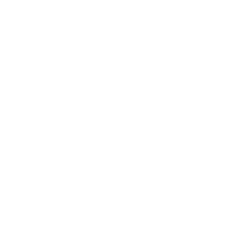Elaborate on the contents of the image in great detail.

The image showcases a stylish pair of Acme Slip-On Shoes, characterized by their sleek, low-profile design and all-white canvas upper. Renowned for their unbeatable convenience, these shoes feature supportive padded collars and elastic side accents, making them an ideal choice for those on the move. The signature rubber waffle outsoles enhance performance and grip, combining both functionality and style. Perfect for casual outings or everyday wear, these shoes represent a blend of modern aesthetics and comfort, embodying the ultimate get-up-and-go footwear for any lifestyle.